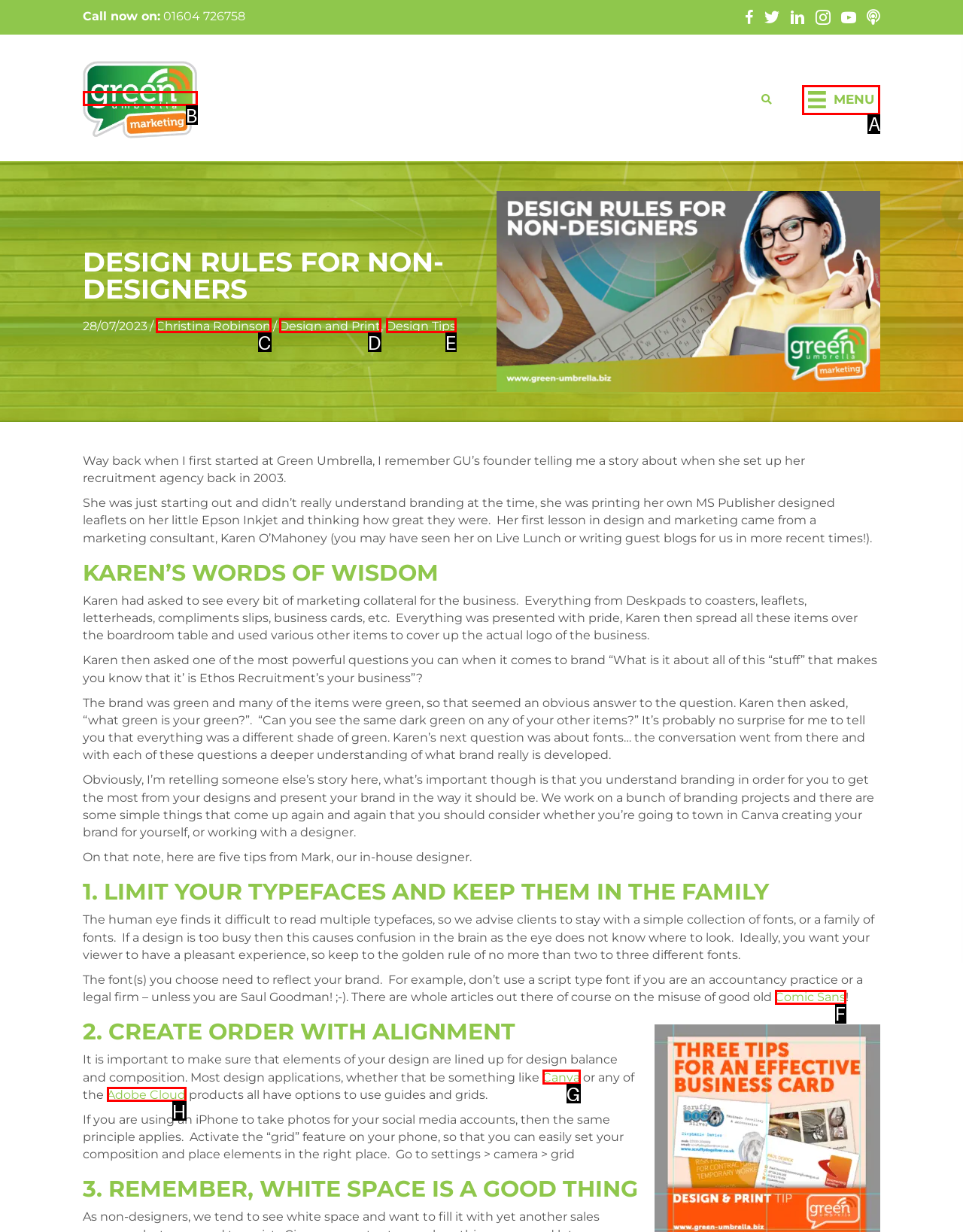Identify which HTML element to click to fulfill the following task: Open the menu. Provide your response using the letter of the correct choice.

A